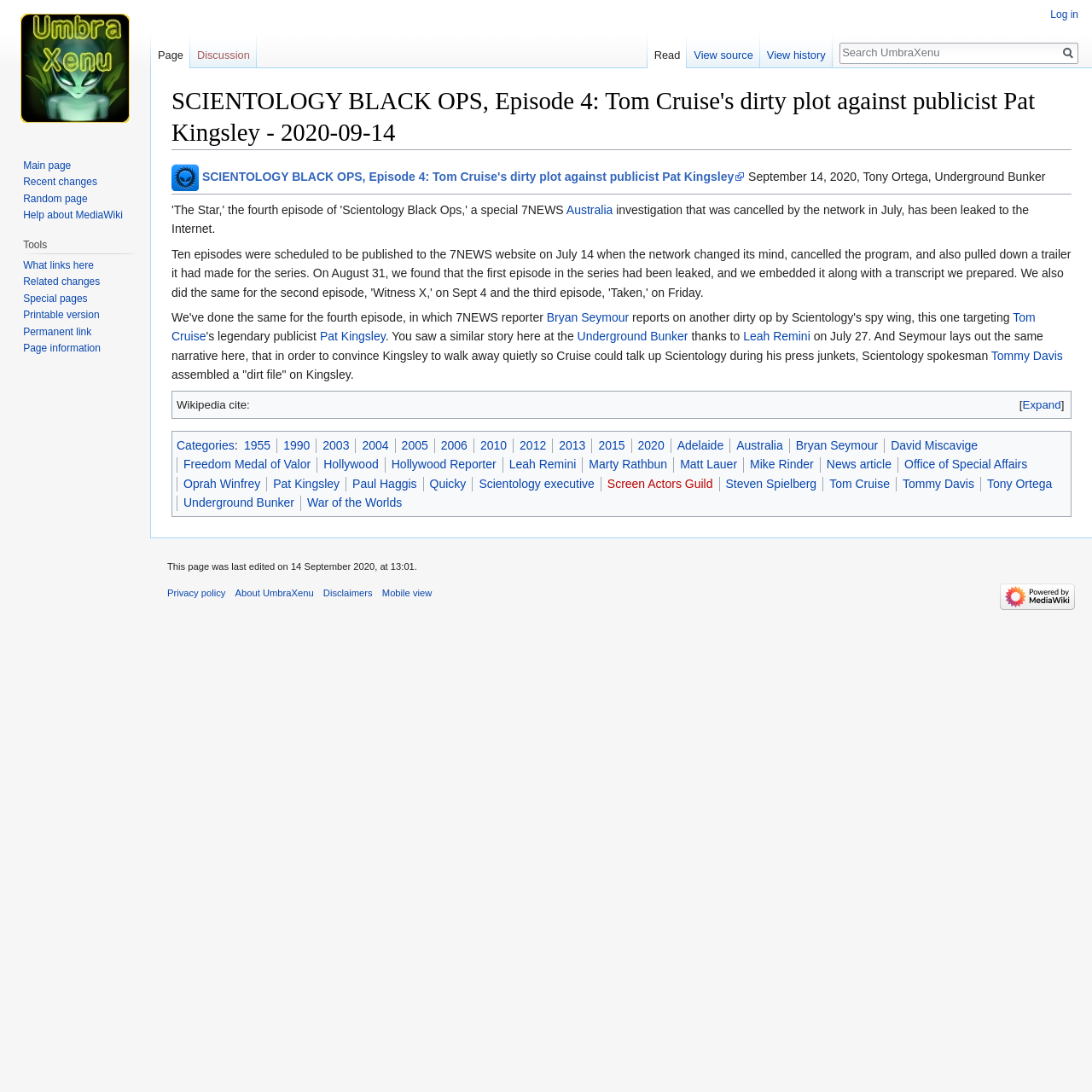Answer the following query with a single word or phrase:
What is the name of the episode?

The Star